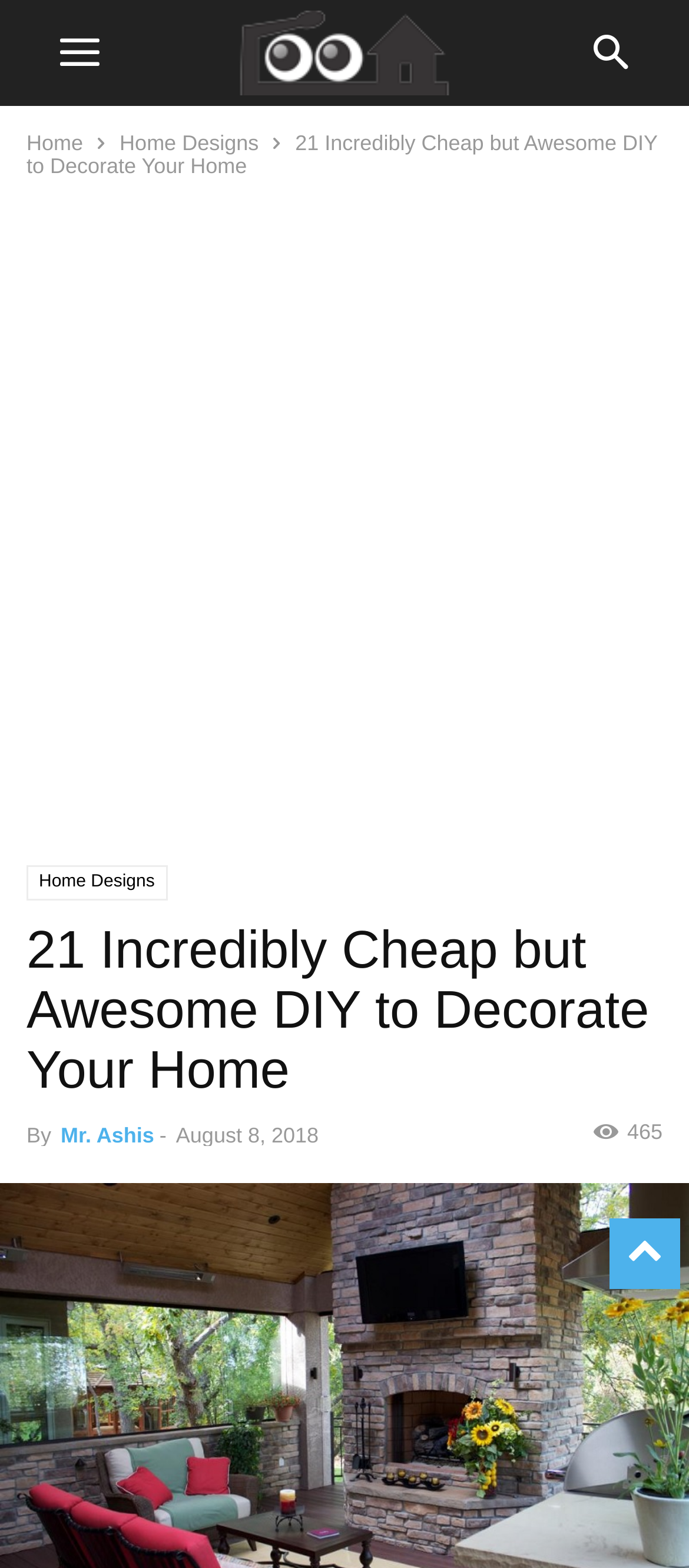What is the headline of the webpage?

21 Incredibly Cheap but Awesome DIY to Decorate Your Home